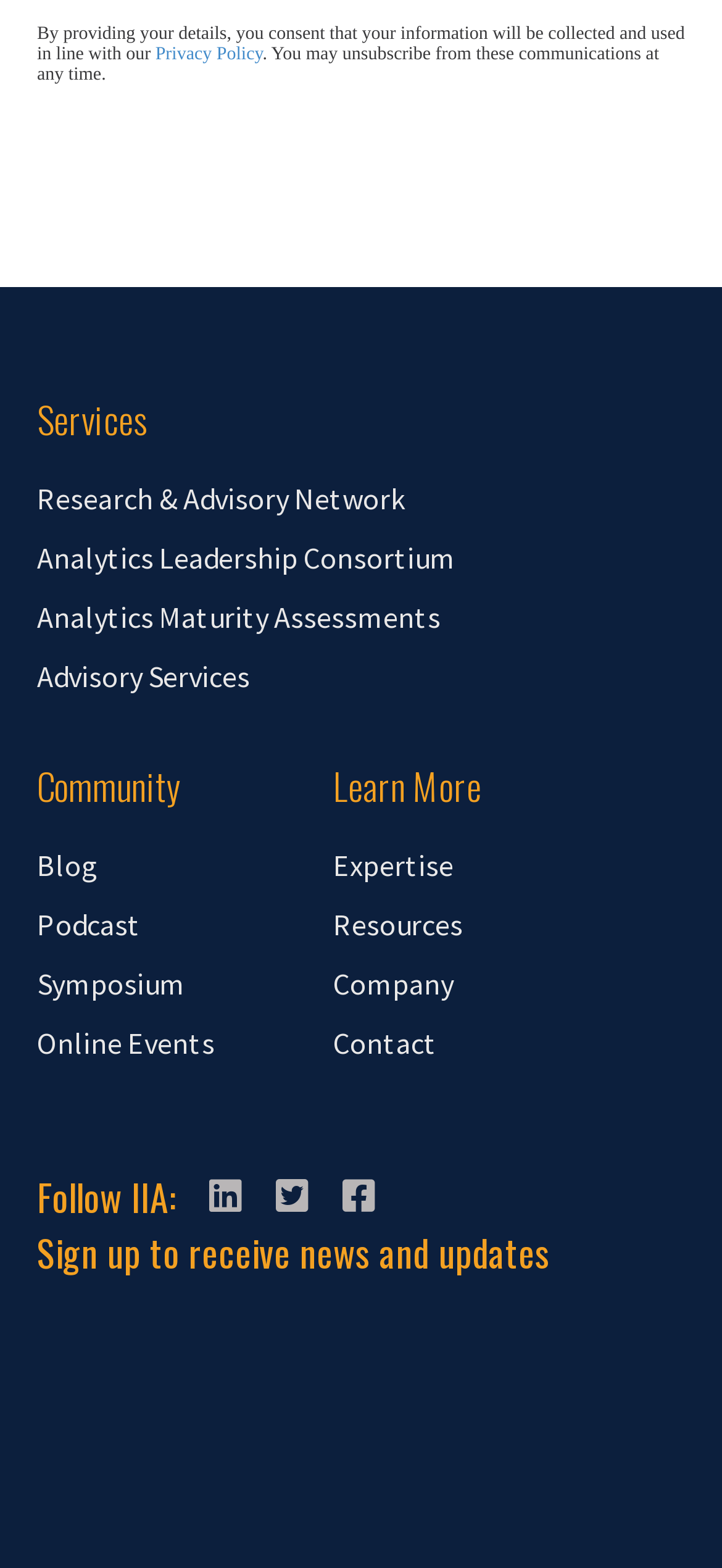Identify the bounding box coordinates for the region to click in order to carry out this instruction: "Sign up to receive news and updates". Provide the coordinates using four float numbers between 0 and 1, formatted as [left, top, right, bottom].

[0.051, 0.78, 0.762, 0.816]